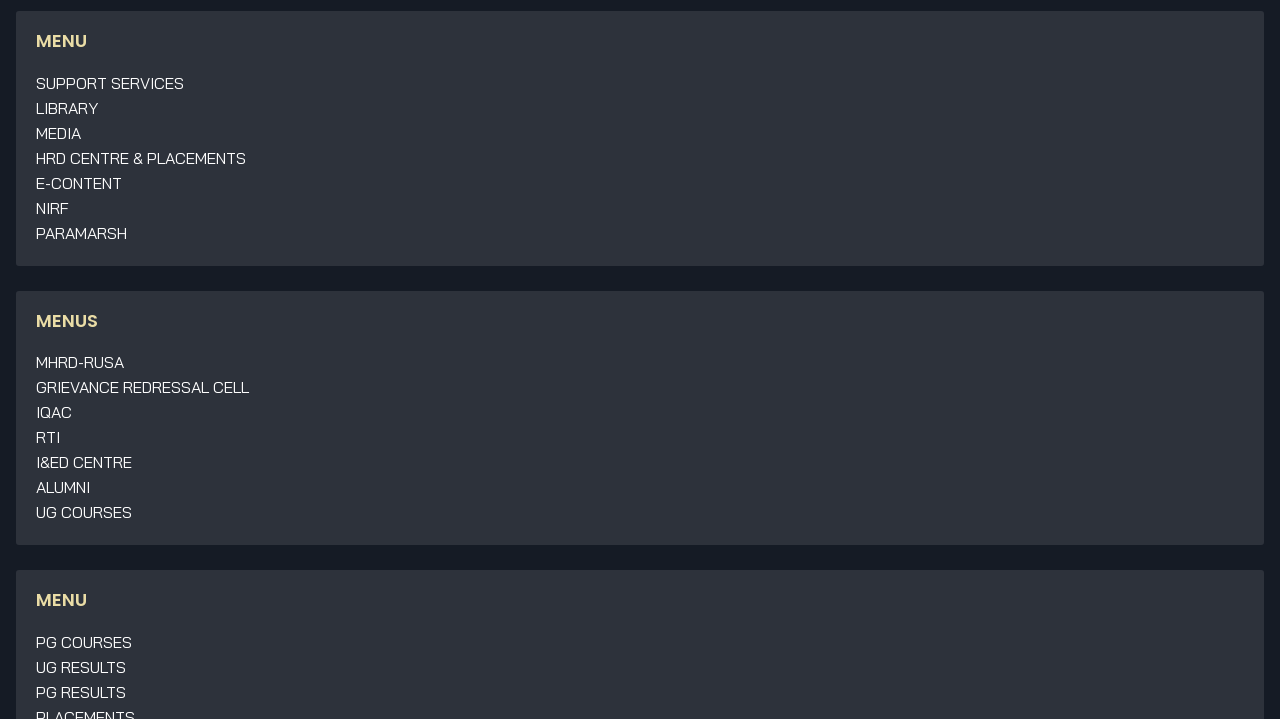Determine the bounding box coordinates of the clickable element necessary to fulfill the instruction: "Access UG COURSES". Provide the coordinates as four float numbers within the 0 to 1 range, i.e., [left, top, right, bottom].

[0.028, 0.699, 0.103, 0.726]